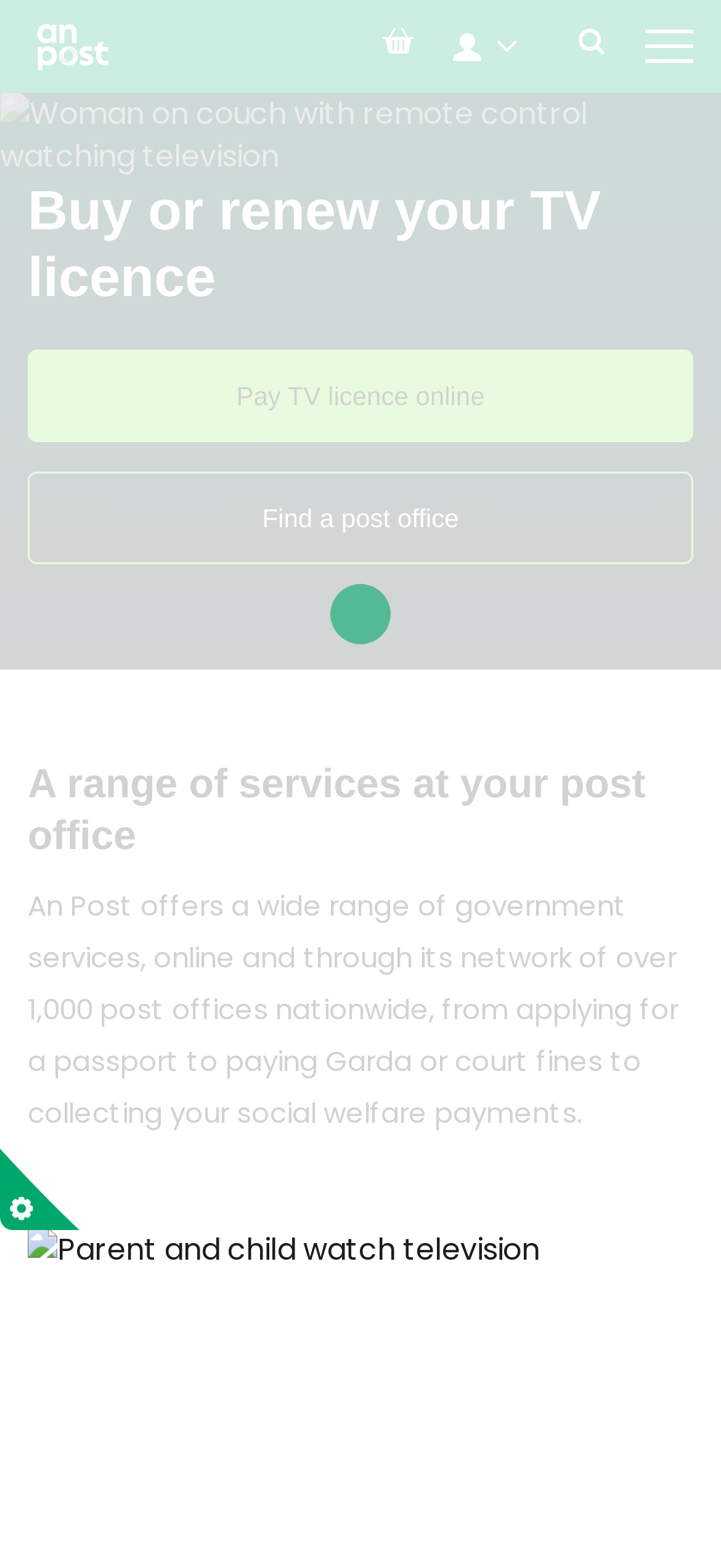Generate a thorough explanation of the webpage's elements.

The webpage is about Government Services offered by An Post. At the top, there is a header section with a "Skip to main content" link, a "Go back to the homepage" link with an accompanying icon, and a navigation menu with an "Open orders menu" link and a search icon. 

Below the header section, there is a large image taking up most of the width, depicting a woman on a couch with a remote control watching television. 

Underneath the image, there are two prominent headings. The first heading, "Buy or renew your TV licence", is followed by two links: "Pay TV licence online" and "Find a post office". The second heading, "A range of services at your post office", is followed by a paragraph of text describing the various government services offered by An Post, including applying for a passport, paying fines, and collecting social welfare payments.

Further down, there is another image, showing a parent and child watching television. At the very bottom of the page, there is an alert section with a loading icon and the text "Loading.. please wait".